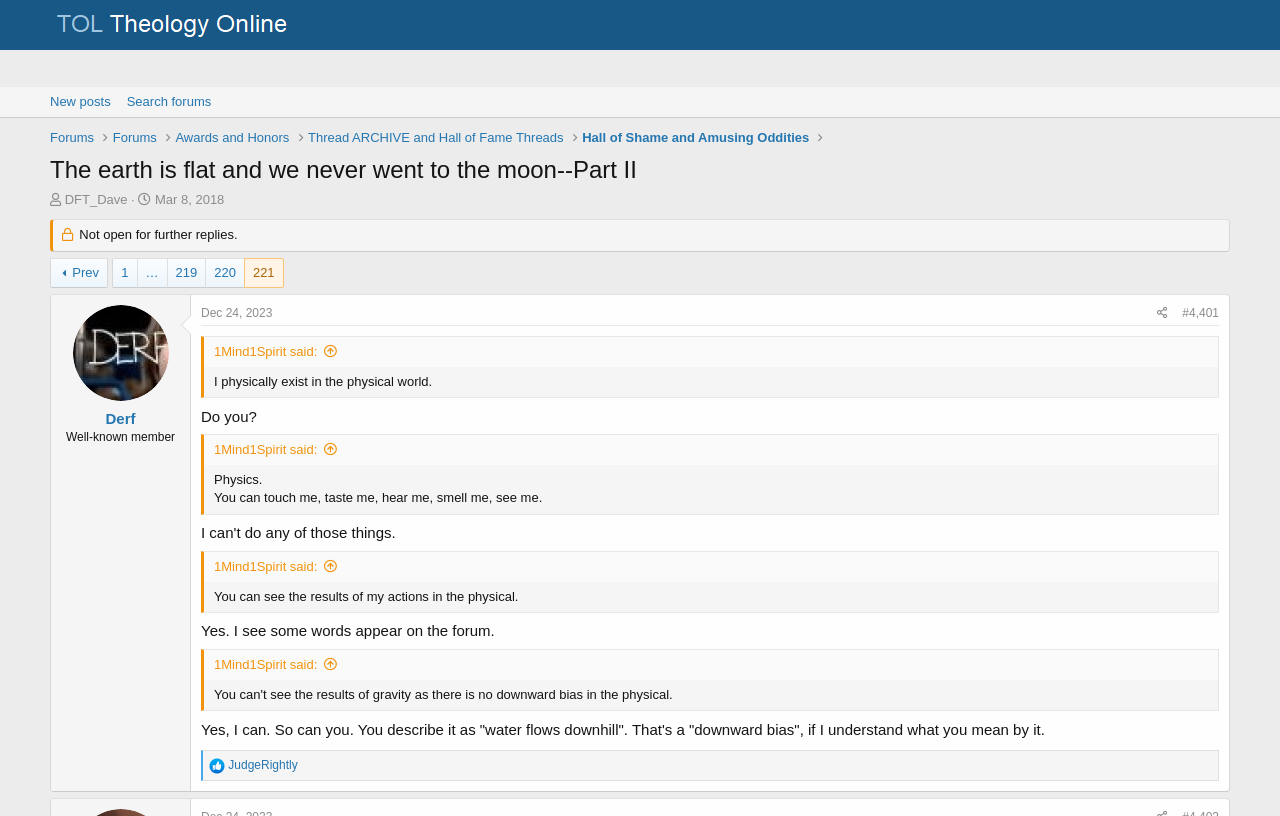Please mark the bounding box coordinates of the area that should be clicked to carry out the instruction: "Click on the 'Log in' link".

[0.776, 0.0, 0.824, 0.045]